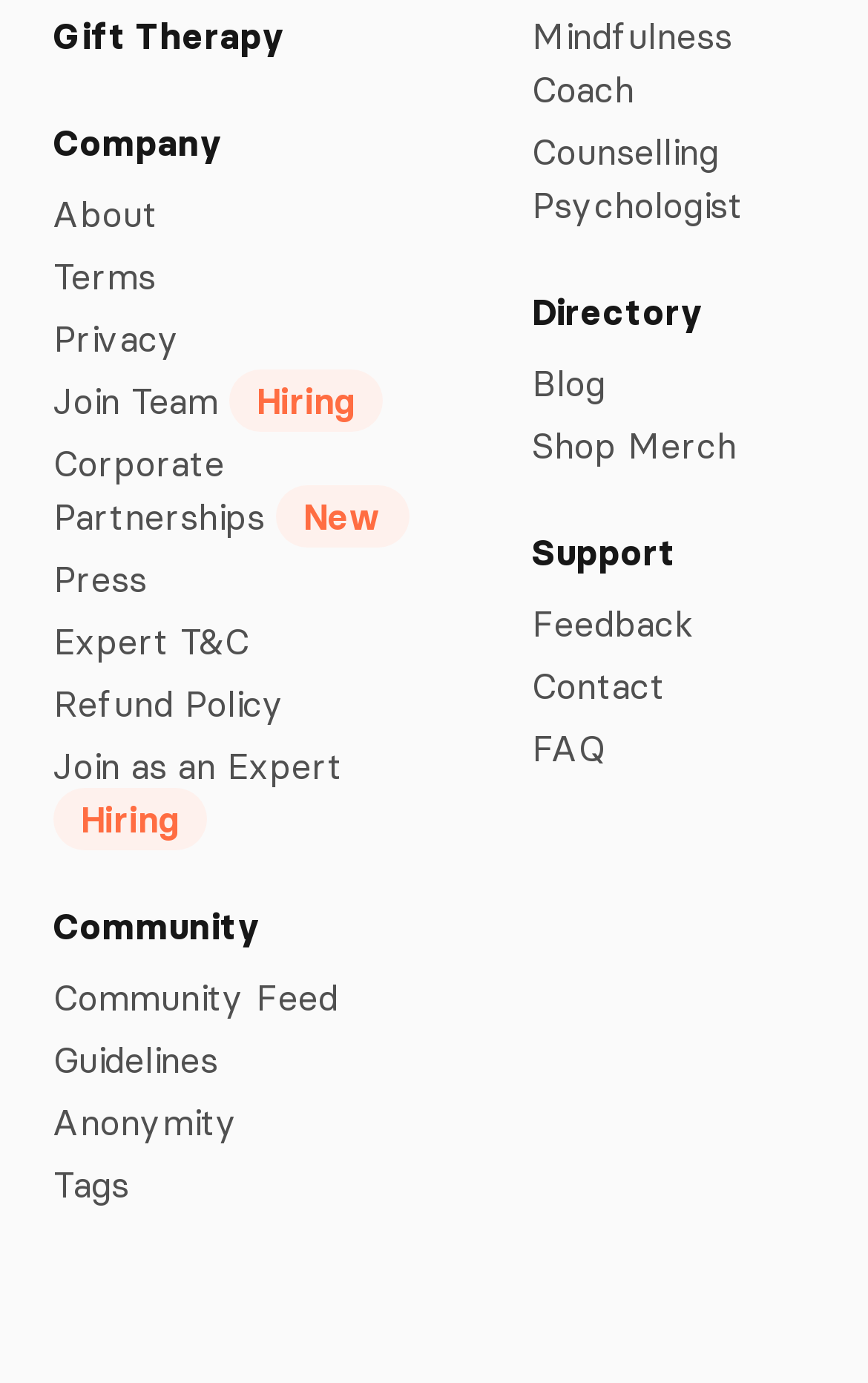Please respond to the question with a concise word or phrase:
What is the first link on the webpage?

Gift Therapy